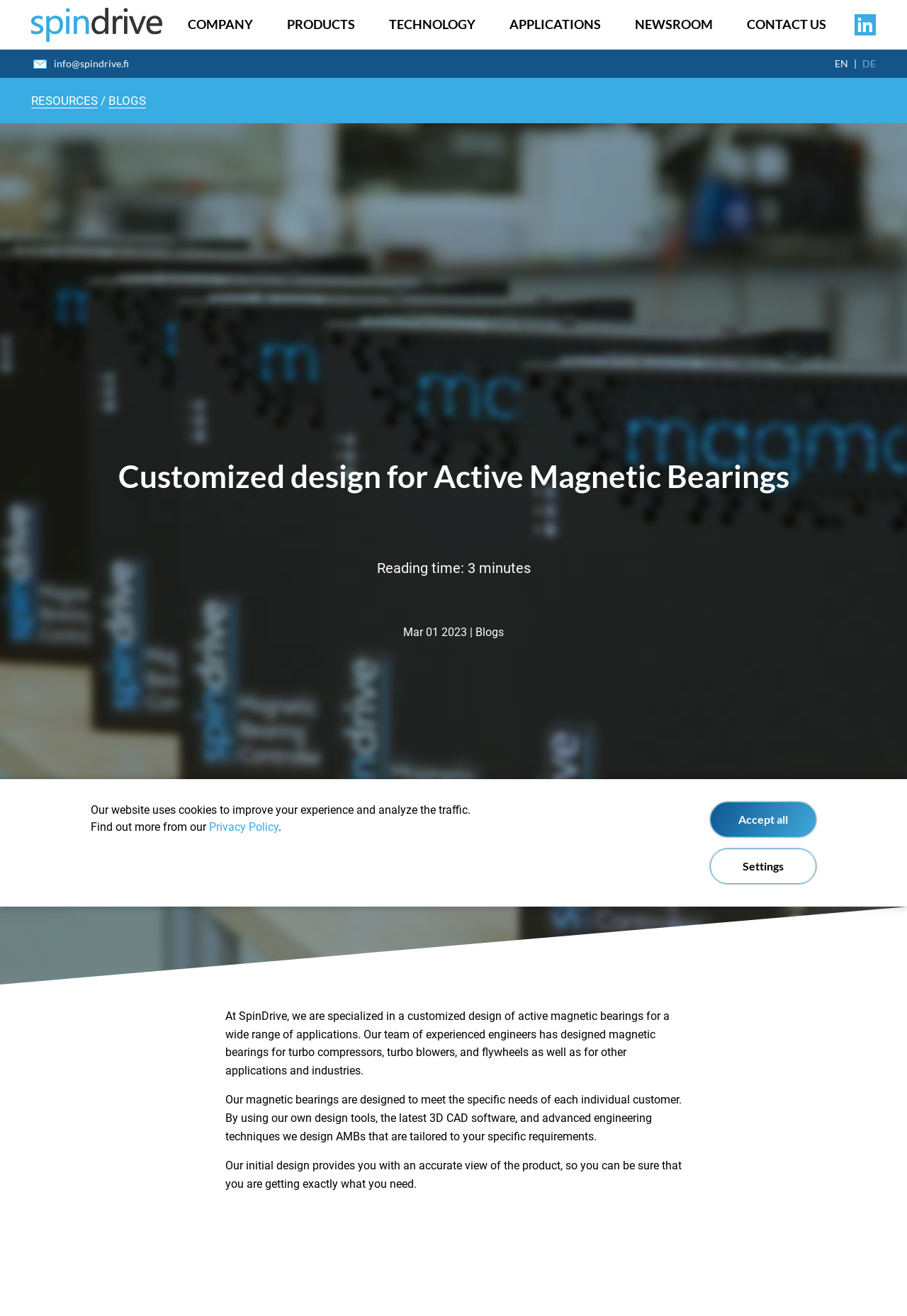Locate the bounding box coordinates of the clickable element to fulfill the following instruction: "Click the CONTACT US link". Provide the coordinates as four float numbers between 0 and 1 in the format [left, top, right, bottom].

[0.823, 0.012, 0.911, 0.025]